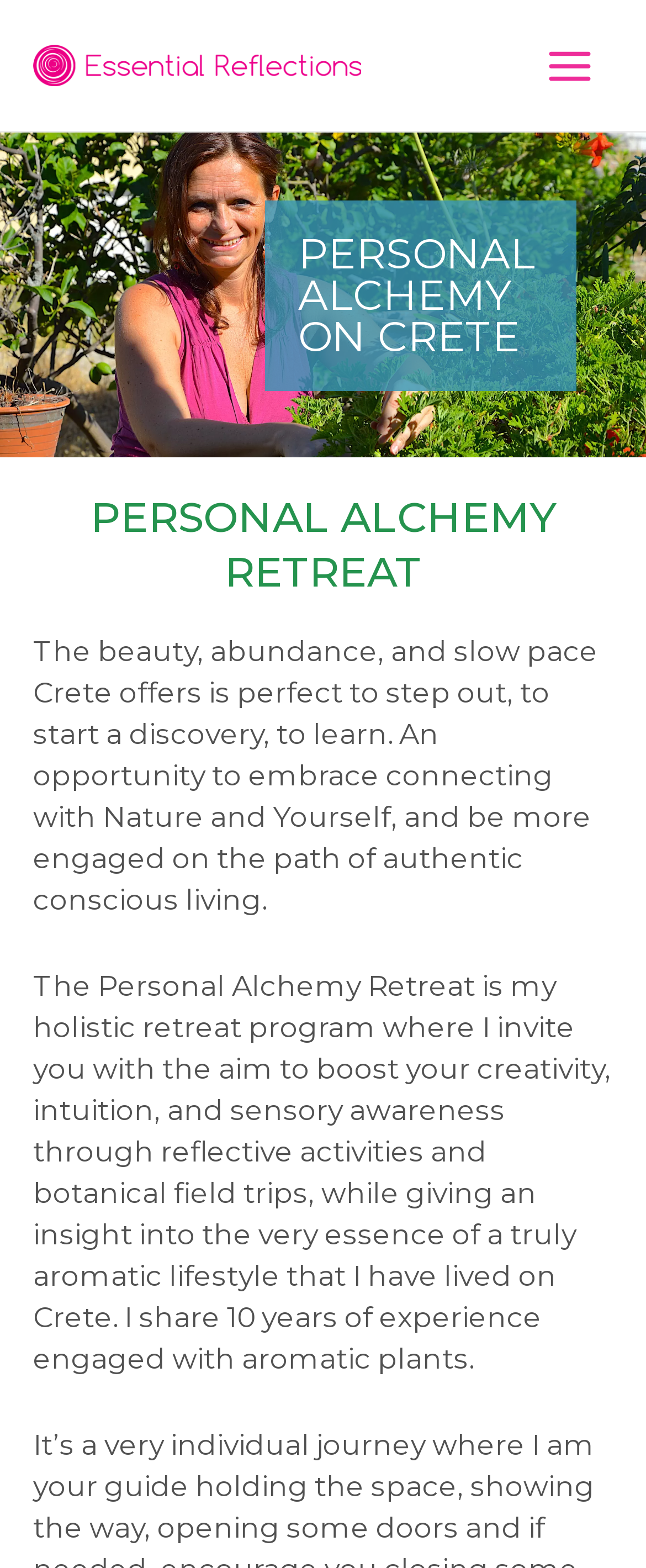Please provide a comprehensive response to the question based on the details in the image: What is the duration of the retreat program?

The webpage does not provide specific information about the duration of the retreat program, so it is not possible to determine the exact length of the program.